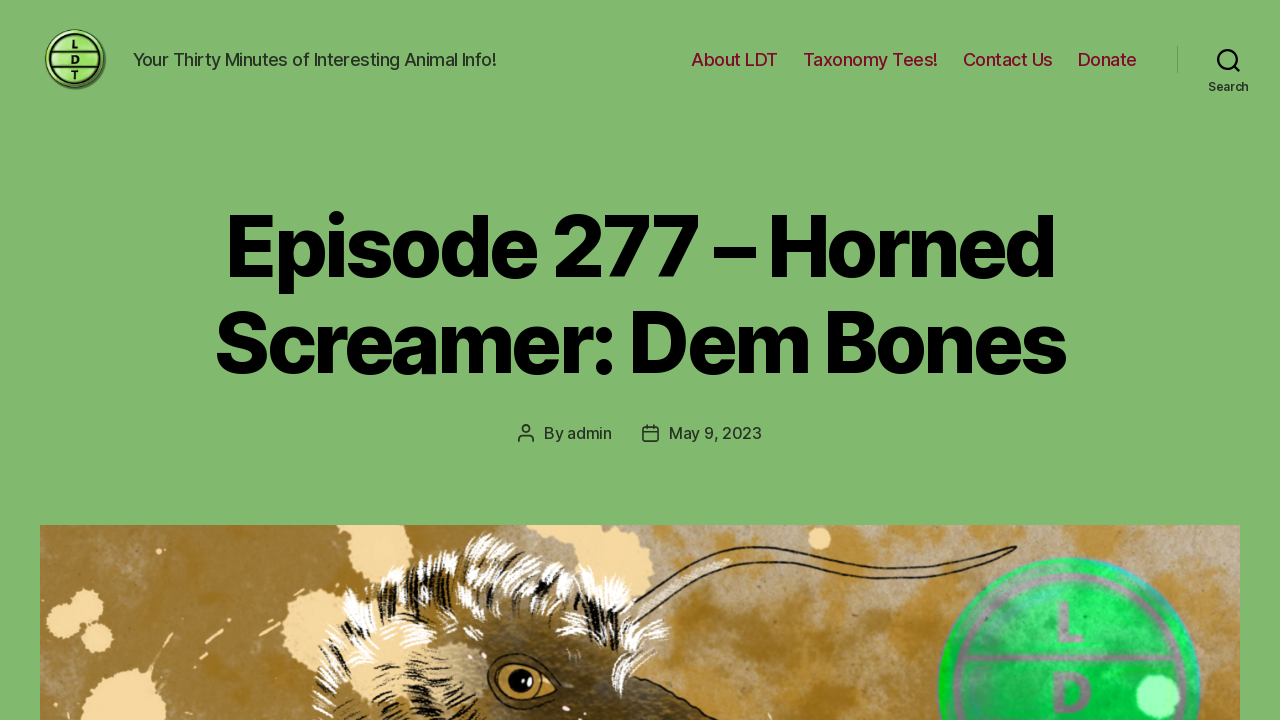Determine the bounding box coordinates of the region that needs to be clicked to achieve the task: "Search for something".

[0.92, 0.071, 1.0, 0.132]